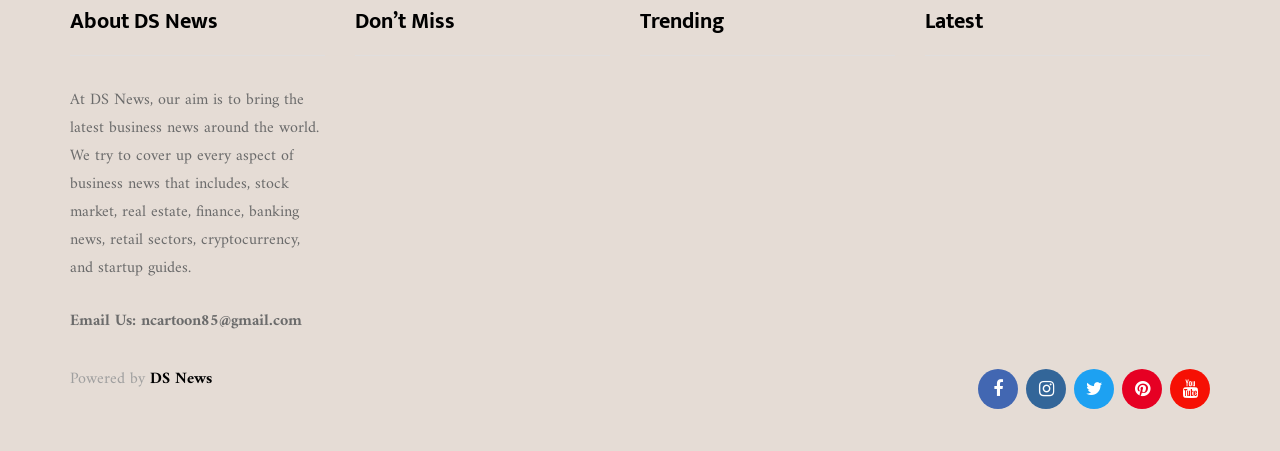Given the element description, predict the bounding box coordinates in the format (top-left x, top-left y, bottom-right x, bottom-right y), using floating point numbers between 0 and 1: Exploring London's Boroughs

[0.723, 0.469, 0.901, 0.538]